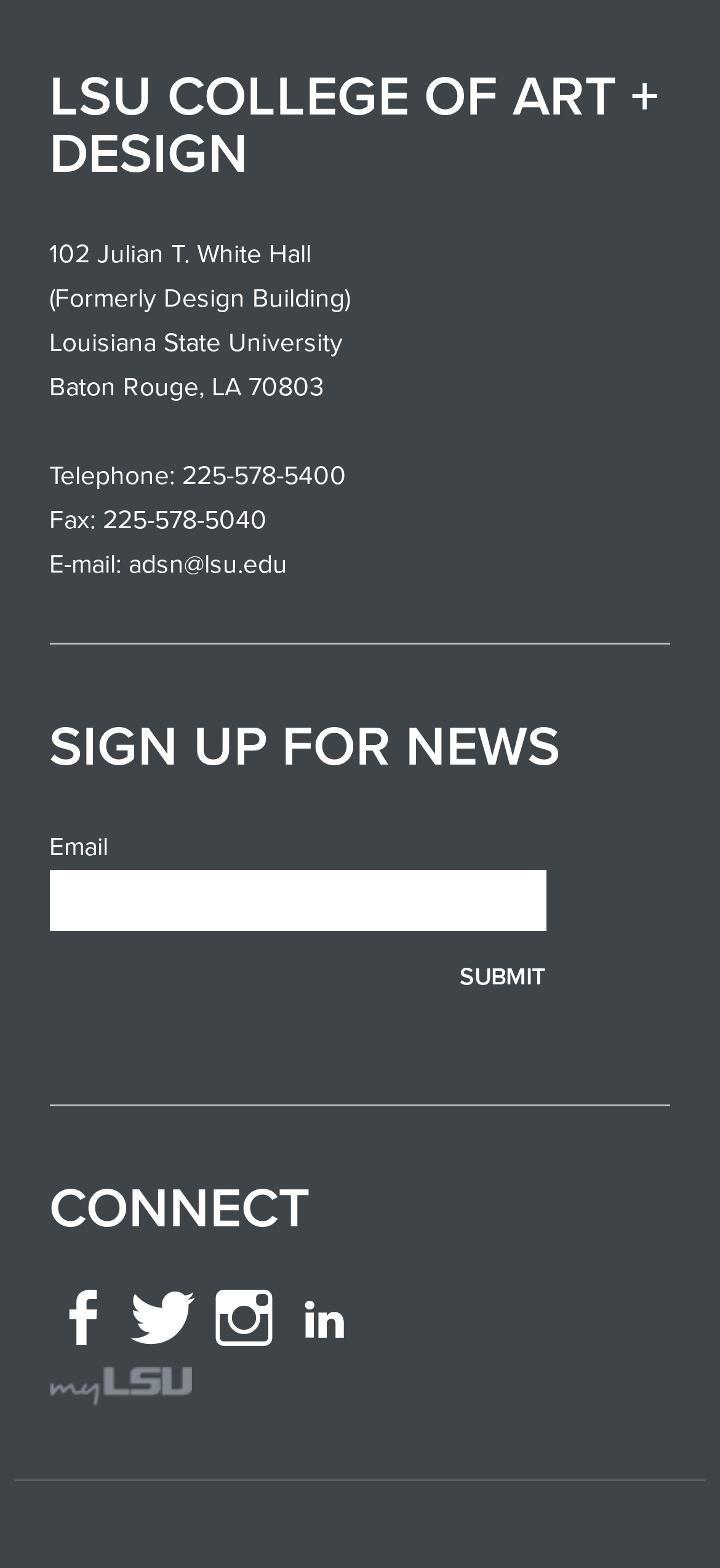What is the fax number of LSU College of Art + Design?
Can you offer a detailed and complete answer to this question?

I found the fax number by examining the static text elements under the root element, which provide the fax number as 'Fax: 225-578-5040'.